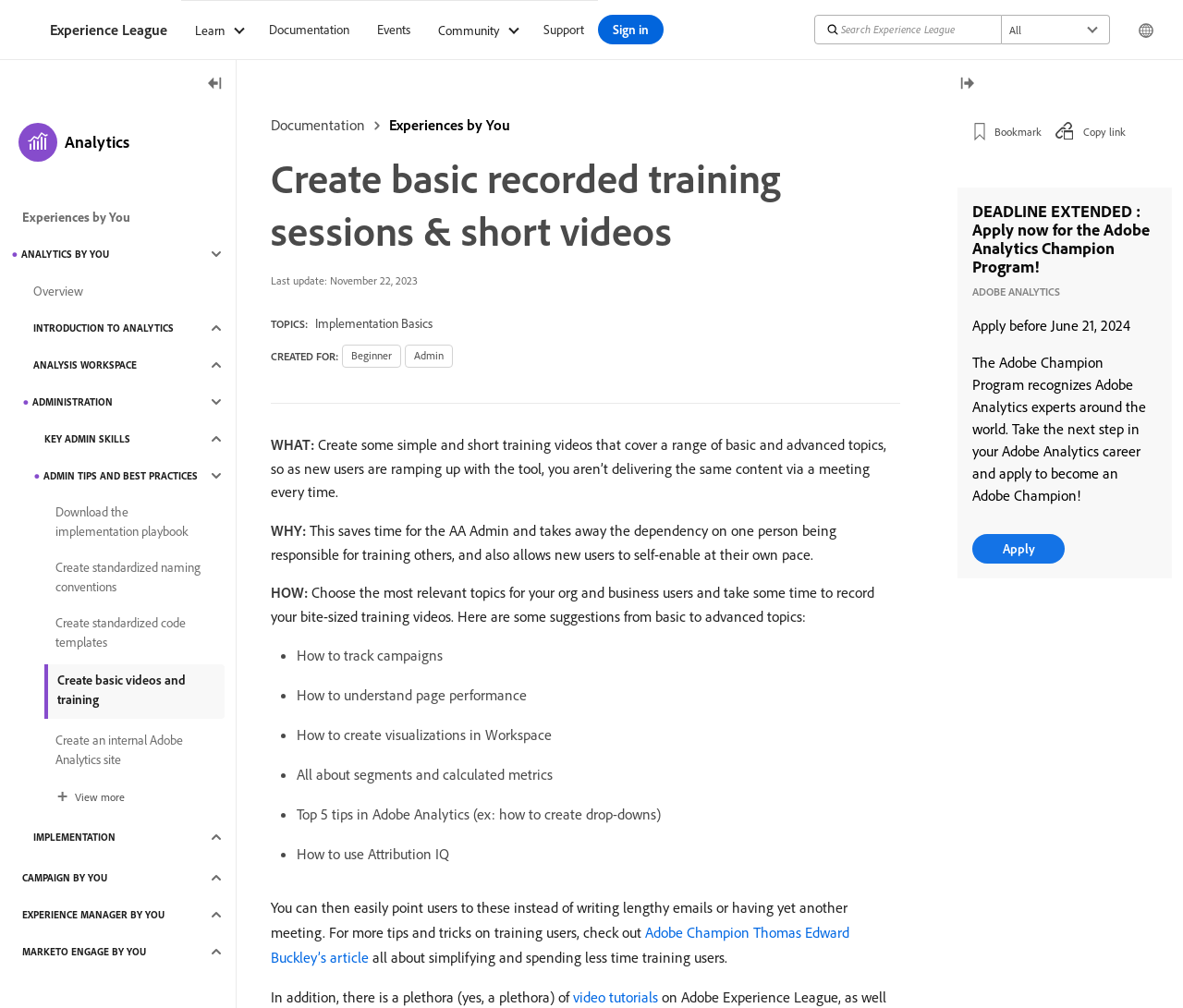Please determine the bounding box coordinates of the element's region to click for the following instruction: "Sign in".

[0.505, 0.015, 0.561, 0.044]